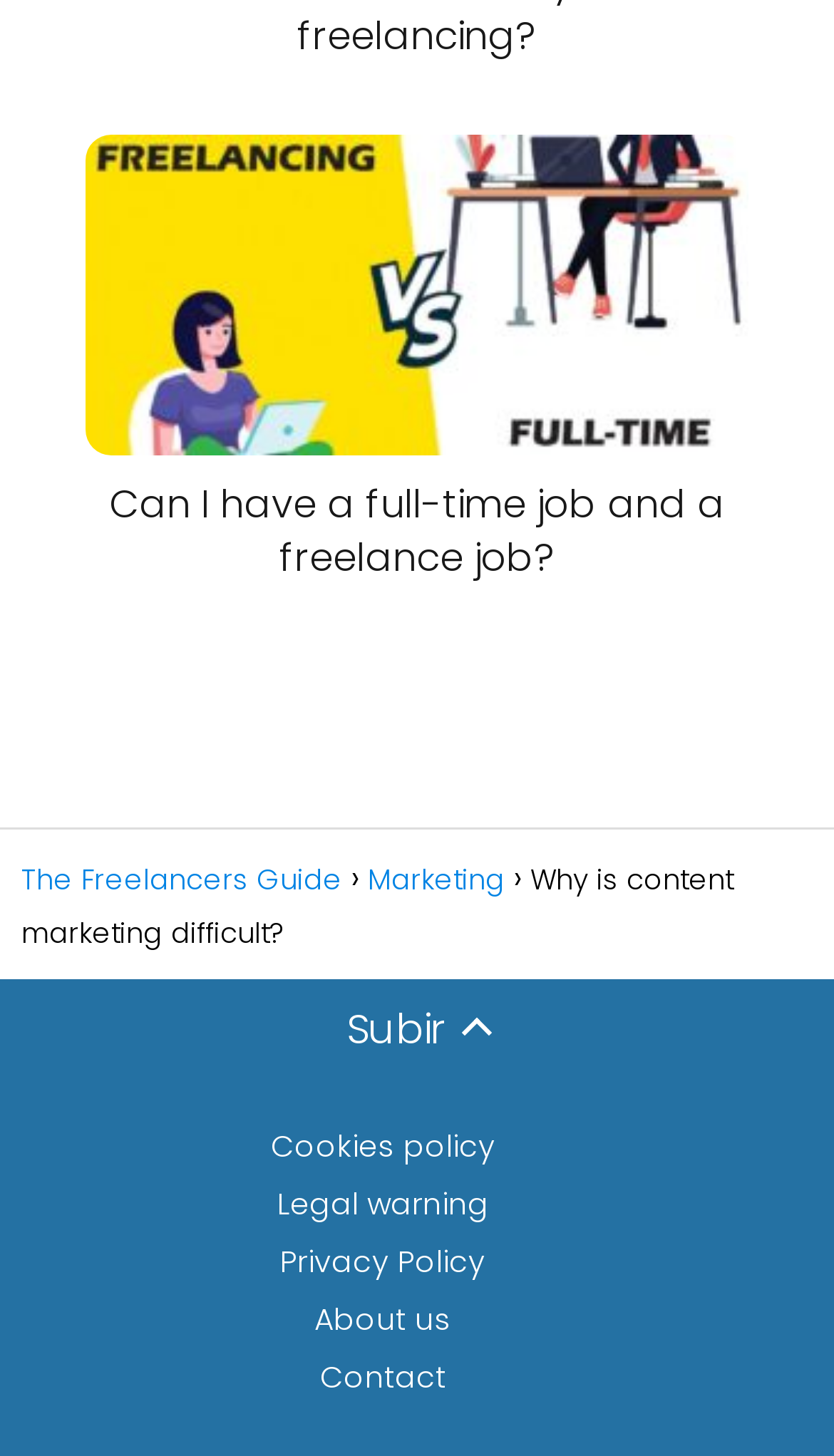Please locate the bounding box coordinates of the element that needs to be clicked to achieve the following instruction: "Read the guide to freelancing". The coordinates should be four float numbers between 0 and 1, i.e., [left, top, right, bottom].

[0.026, 0.59, 0.41, 0.618]